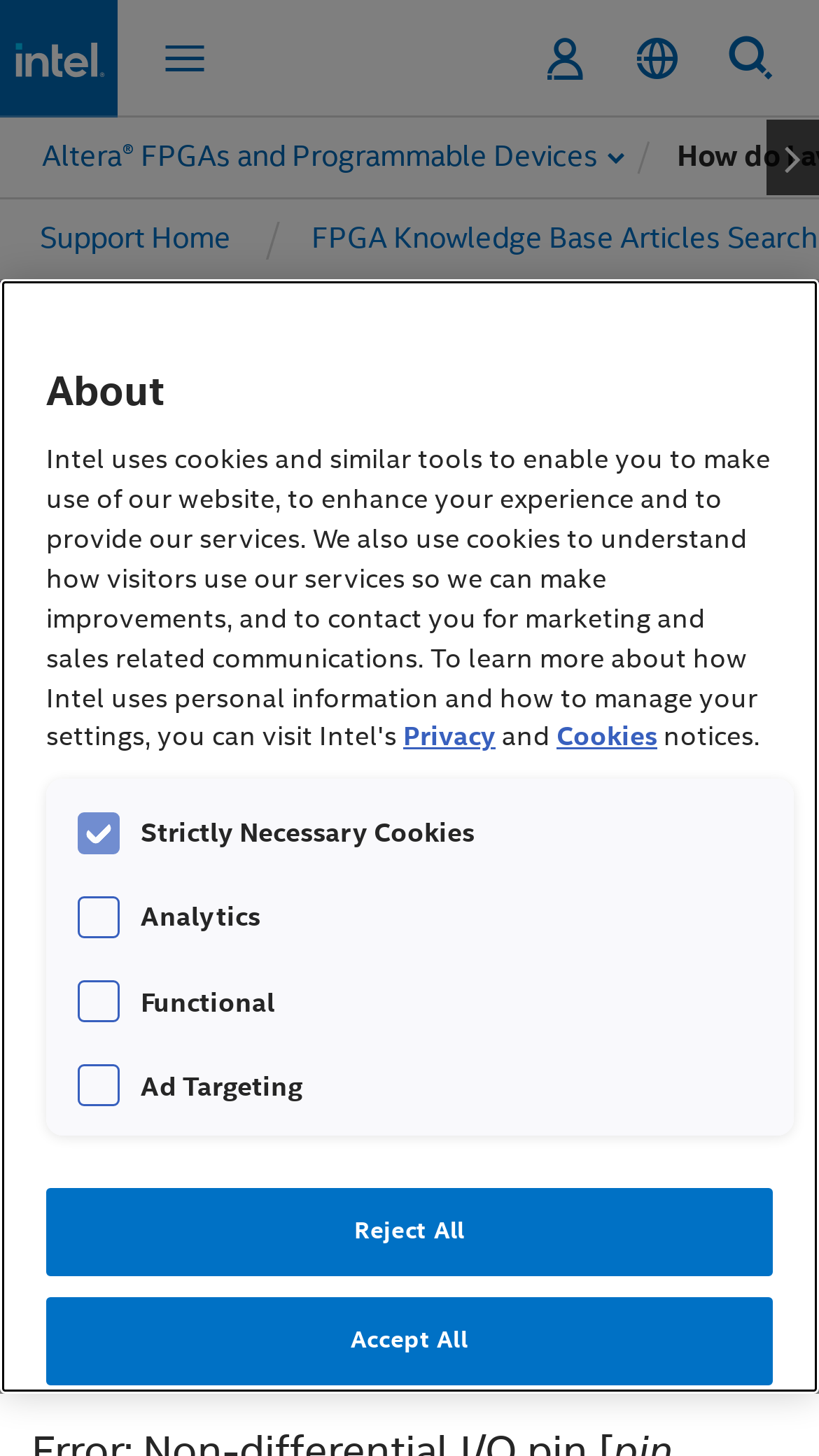Please identify the bounding box coordinates of the region to click in order to complete the task: "View recent comments". The coordinates must be four float numbers between 0 and 1, specified as [left, top, right, bottom].

None